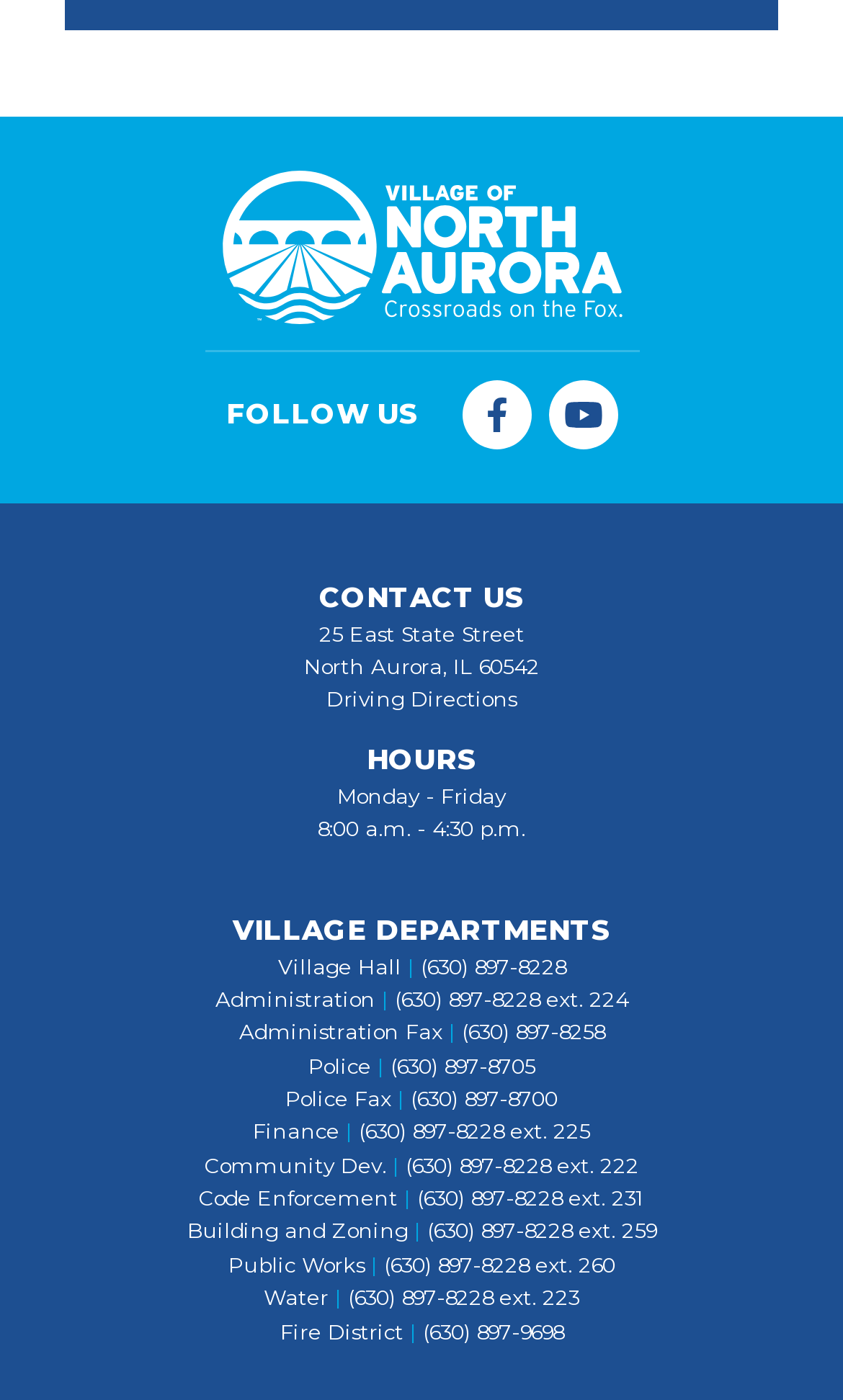Please mark the bounding box coordinates of the area that should be clicked to carry out the instruction: "Click on Facebook link".

[0.547, 0.271, 0.629, 0.32]